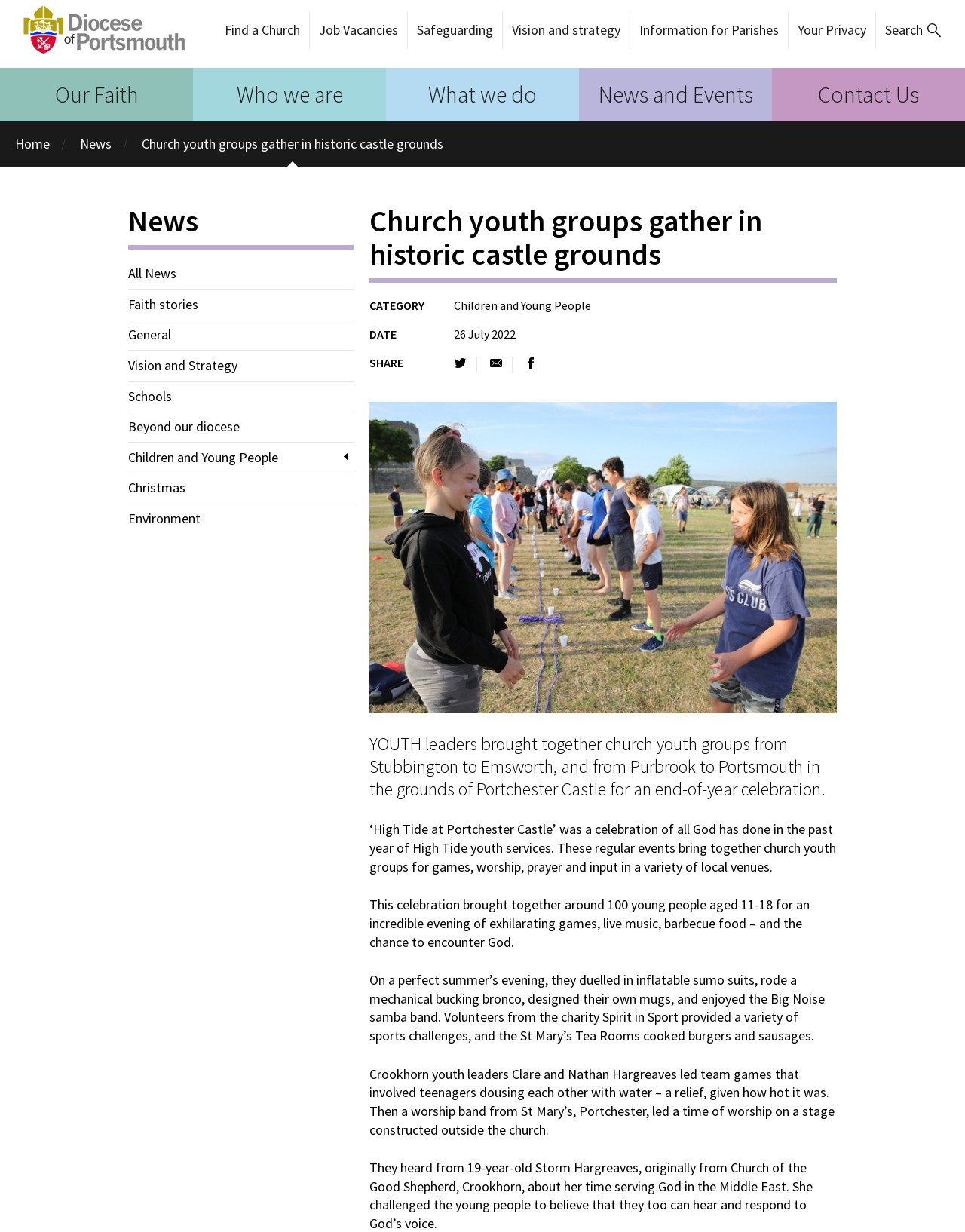Provide a thorough summary of the webpage.

The webpage is about the Diocese of Portsmouth, specifically showcasing news about church youth groups gathering in historic castle grounds. At the top, there is a heading "Diocese of Portsmouth" followed by a row of links, including "Find a Church", "Job Vacancies", and "Safeguarding". Below this, there is another row of links, including "Our Faith", "Who we are", and "News and Events".

The main content of the page is about the news article "Church youth groups gather in historic castle grounds". There is a heading with the same title, followed by a horizontal separator. Below this, there are several links to related news categories, such as "All News", "Faith stories", and "Children and Young People".

The article itself is divided into sections. The first section has a description list with terms "CATEGORY", "DATE", and "SHARE", along with their corresponding details. Below this, there is an image. The article then continues with a heading that summarizes the event, followed by several paragraphs of text describing the celebration of church youth groups at Portchester Castle. The text includes details about the activities, food, and worship that took place during the event.